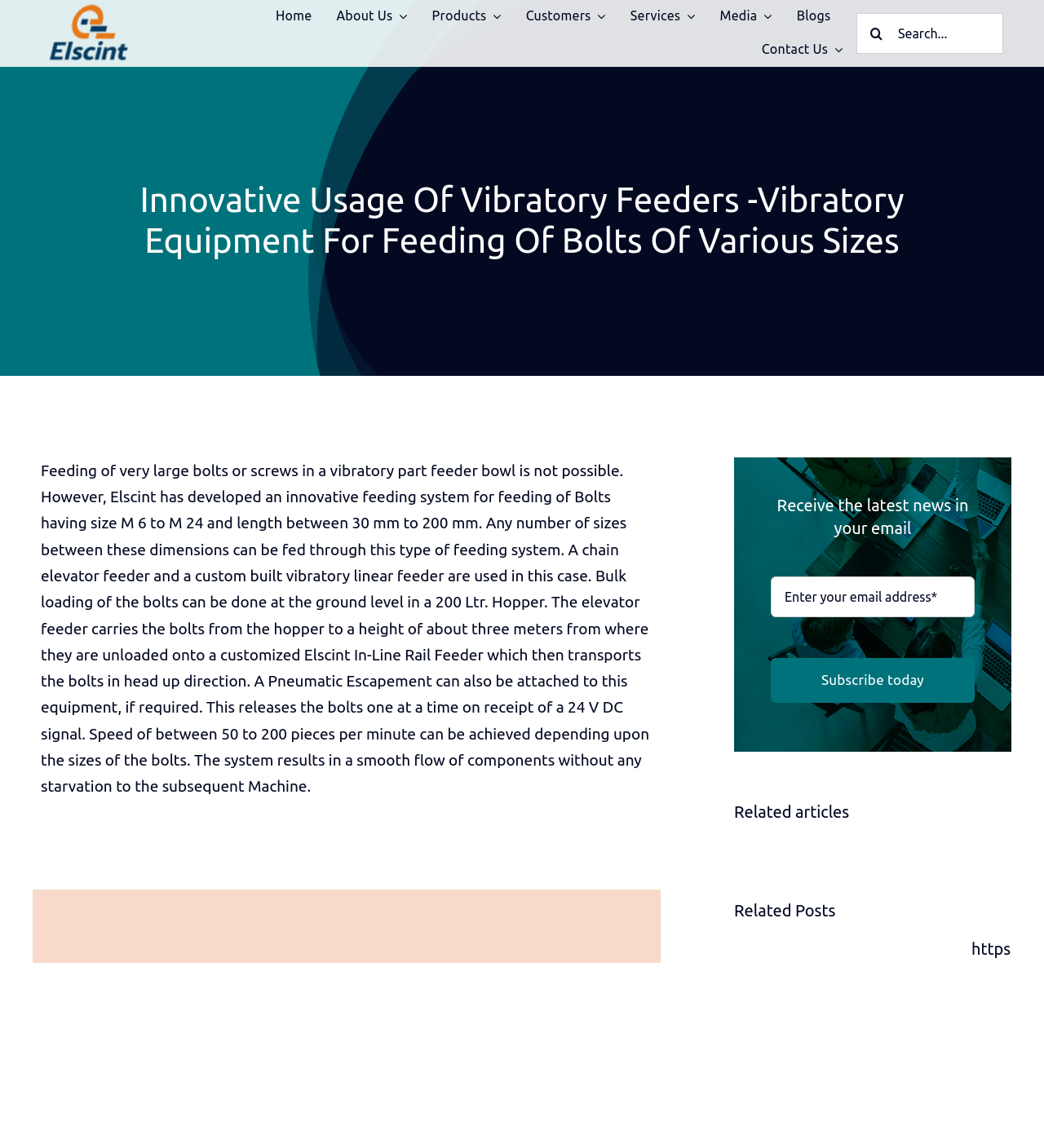Create an elaborate caption for the webpage.

The webpage is about Elscint Automation, a company that specializes in vibratory equipment for feeding bolts of various sizes. At the top left corner, there is a logo of Elscint, and next to it, a navigation menu with links to different sections of the website, including Home, About Us, Products, Customers, Services, Media, Blogs, and Contact Us.

On the top right corner, there is a search bar with a search button and a placeholder text "Search for:". Below the navigation menu, there is a heading that reads "Innovative Usage Of Vibratory Feeders -Vibratory Equipment For Feeding Of Bolts Of Various Sizes".

The main content of the webpage is a descriptive text that explains the innovative feeding system developed by Elscint for feeding bolts of various sizes, ranging from M 6 to M 24 and length between 30 mm to 200 mm. The text describes the system's components, including a chain elevator feeder, a custom-built vibratory linear feeder, and a pneumatic escapement.

Below the main content, there is a section that invites users to receive the latest news in their email. This section includes a textbox to enter an email address and a subscribe button.

Further down, there is a section titled "Related articles" that lists four related posts, each with a brief description and a link to the full article. The related posts are about feeding systems for different types of components, including WFIs, dia 1 mm needles, and cast balls.

At the bottom right corner of the webpage, there is a link to go back to the top of the page.